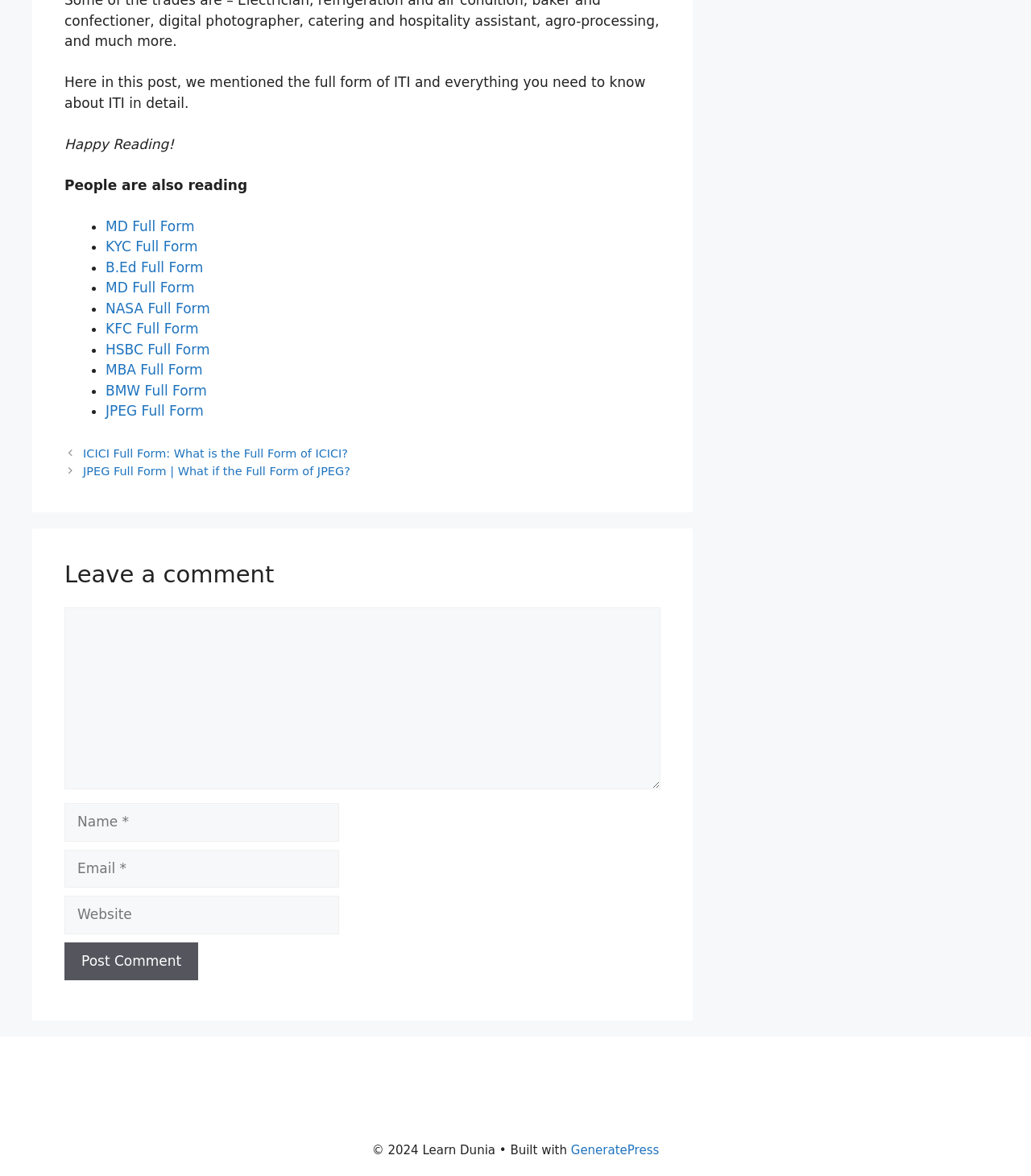Determine the bounding box coordinates of the element that should be clicked to execute the following command: "Click on the 'Post Comment' button".

[0.062, 0.801, 0.192, 0.834]